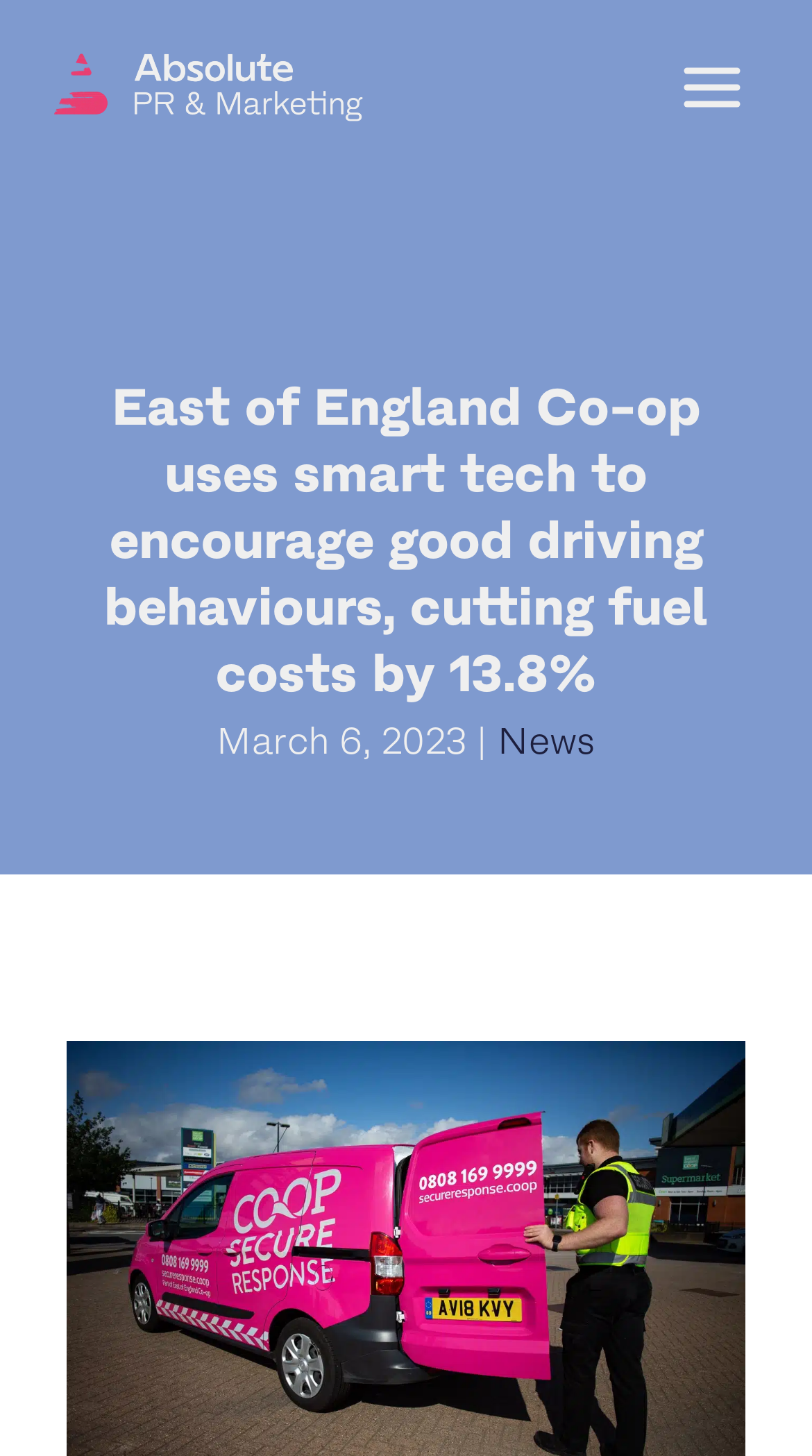Using the element description: "News", determine the bounding box coordinates. The coordinates should be in the format [left, top, right, bottom], with values between 0 and 1.

[0.613, 0.492, 0.733, 0.526]